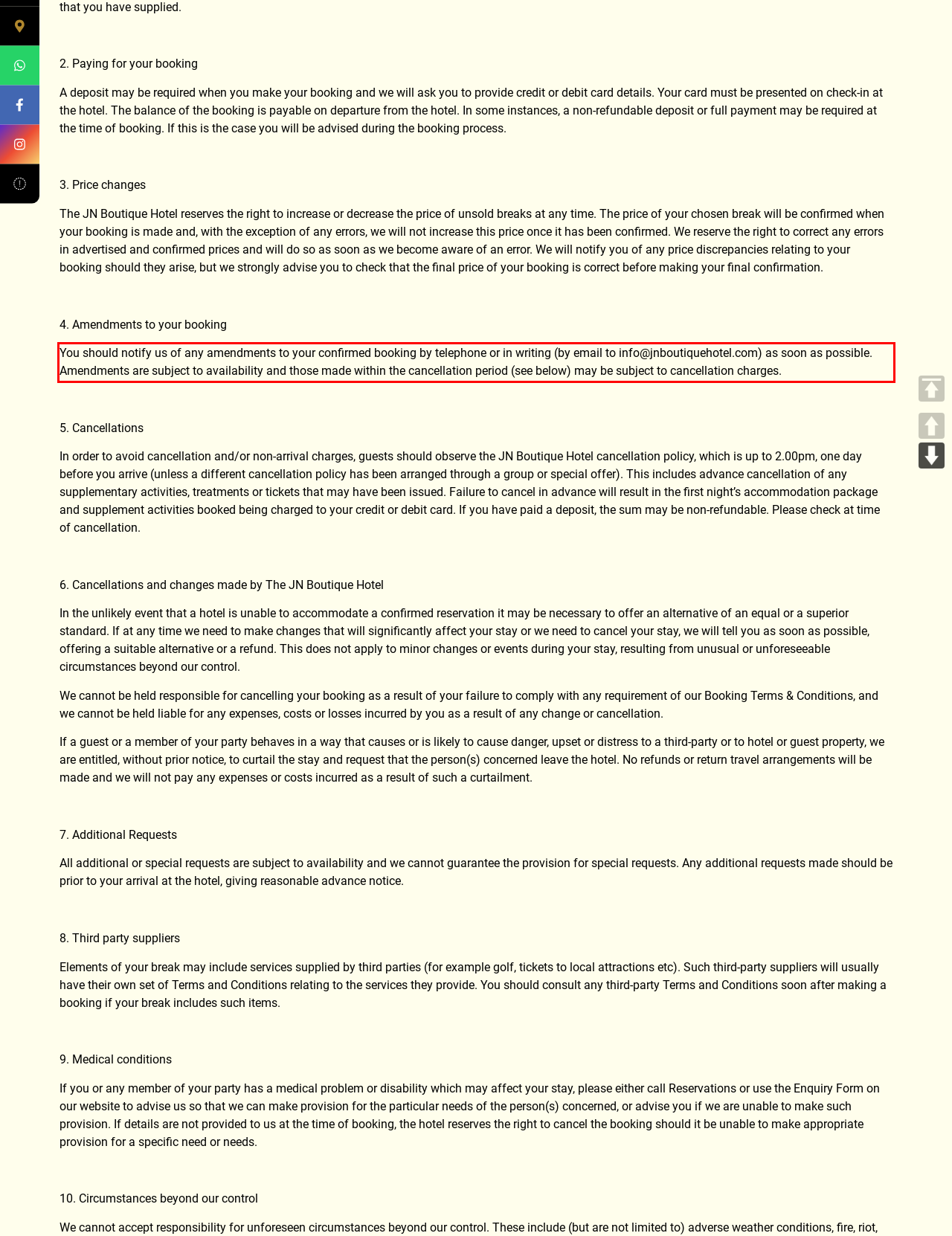You are presented with a webpage screenshot featuring a red bounding box. Perform OCR on the text inside the red bounding box and extract the content.

You should notify us of any amendments to your confirmed booking by telephone or in writing (by email to info@jnboutiquehotel.com) as soon as possible. Amendments are subject to availability and those made within the cancellation period (see below) may be subject to cancellation charges.